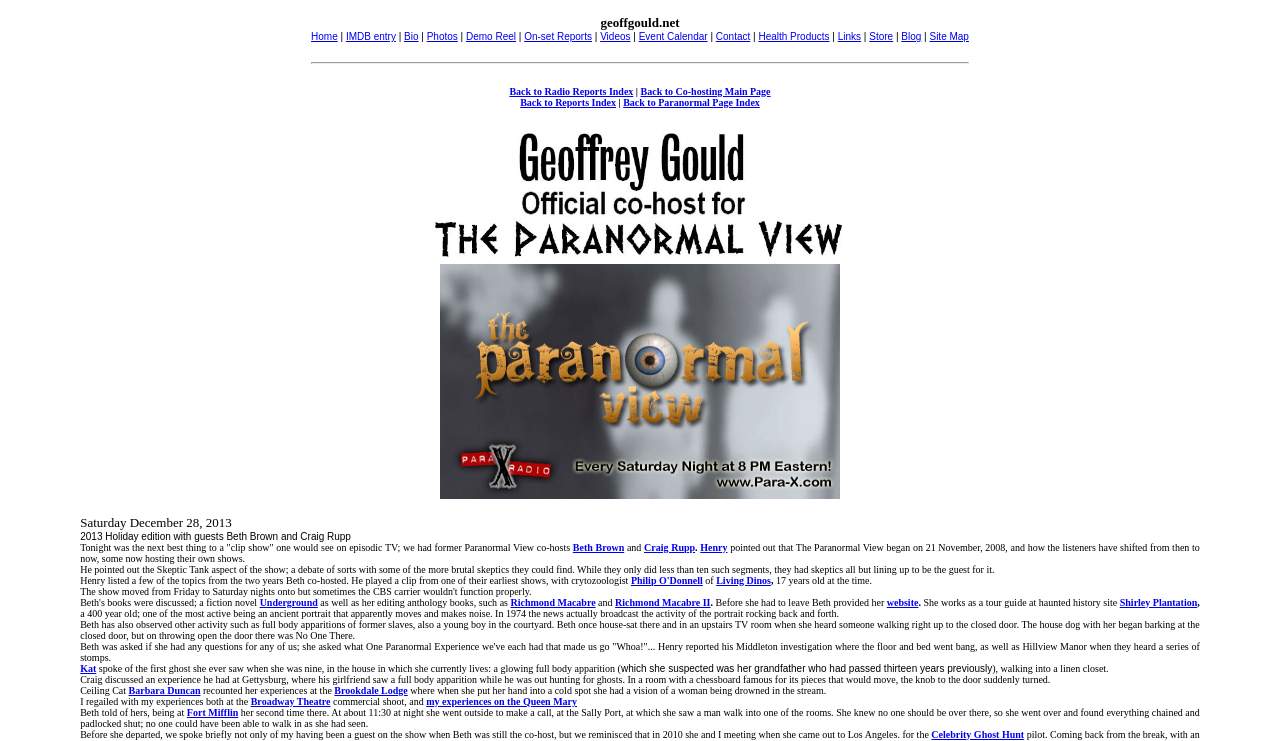Please locate the bounding box coordinates for the element that should be clicked to achieve the following instruction: "Click on Home". Ensure the coordinates are given as four float numbers between 0 and 1, i.e., [left, top, right, bottom].

[0.243, 0.042, 0.264, 0.057]